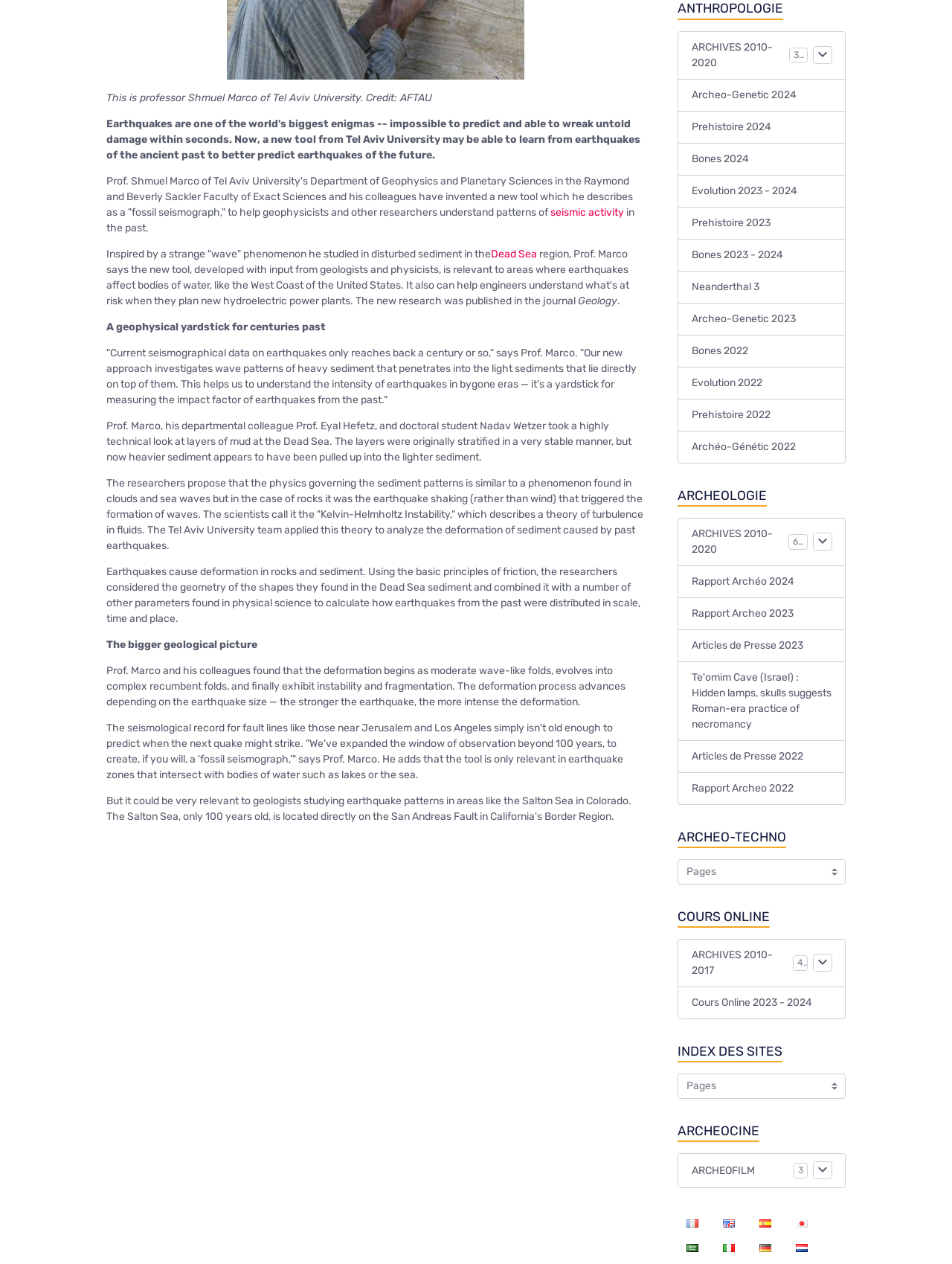What is the language of the last link in the language selection section?
Provide an in-depth and detailed answer to the question.

The last link in the language selection section is 'Nederlands', which is the Dutch language.